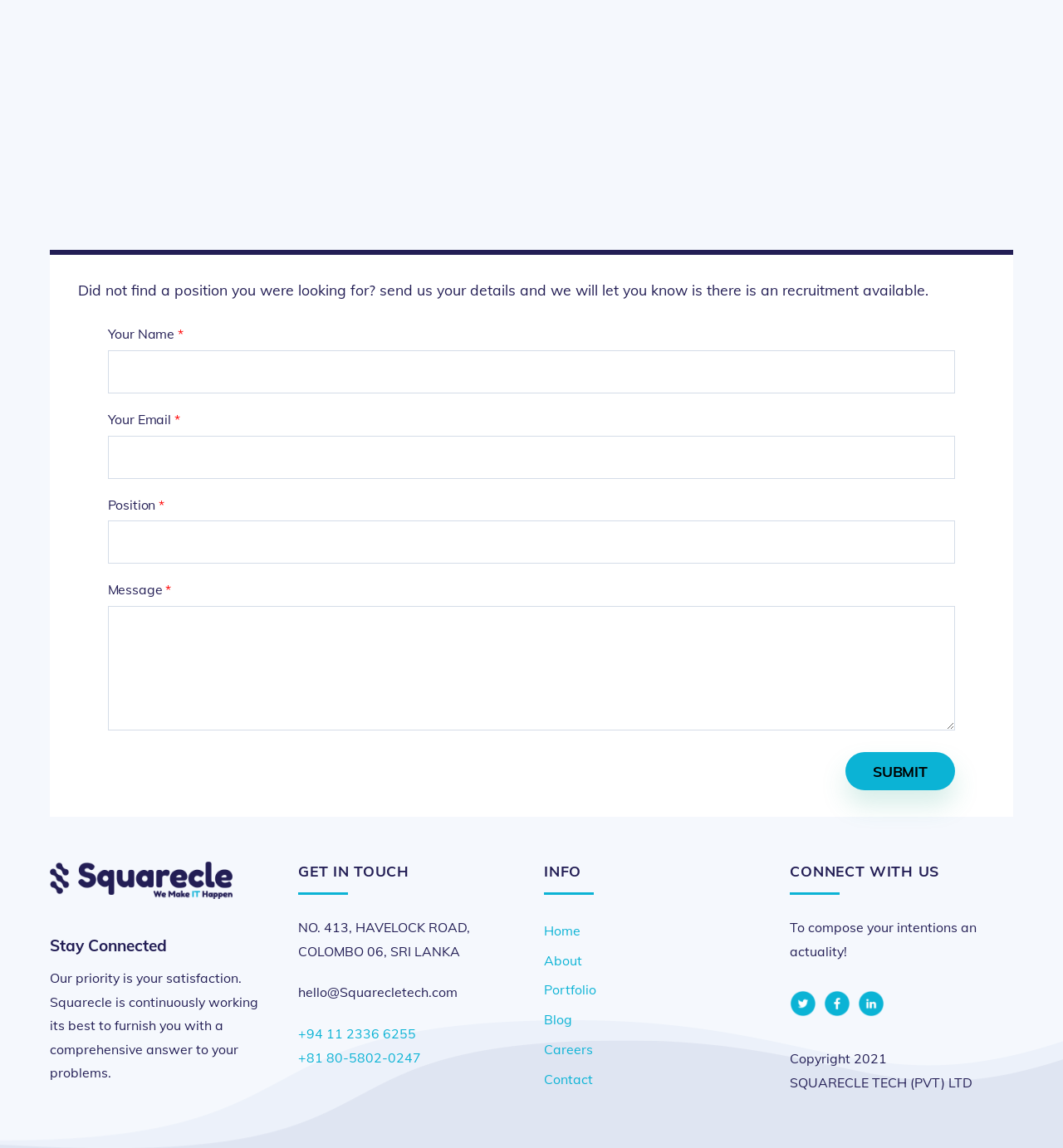What is the company's phone number?
Analyze the image and deliver a detailed answer to the question.

The company's phone number is mentioned in the 'GET IN TOUCH' section of the webpage, which is +94 11 2336 6255. There is also an additional phone number +81 80-5802-0247.